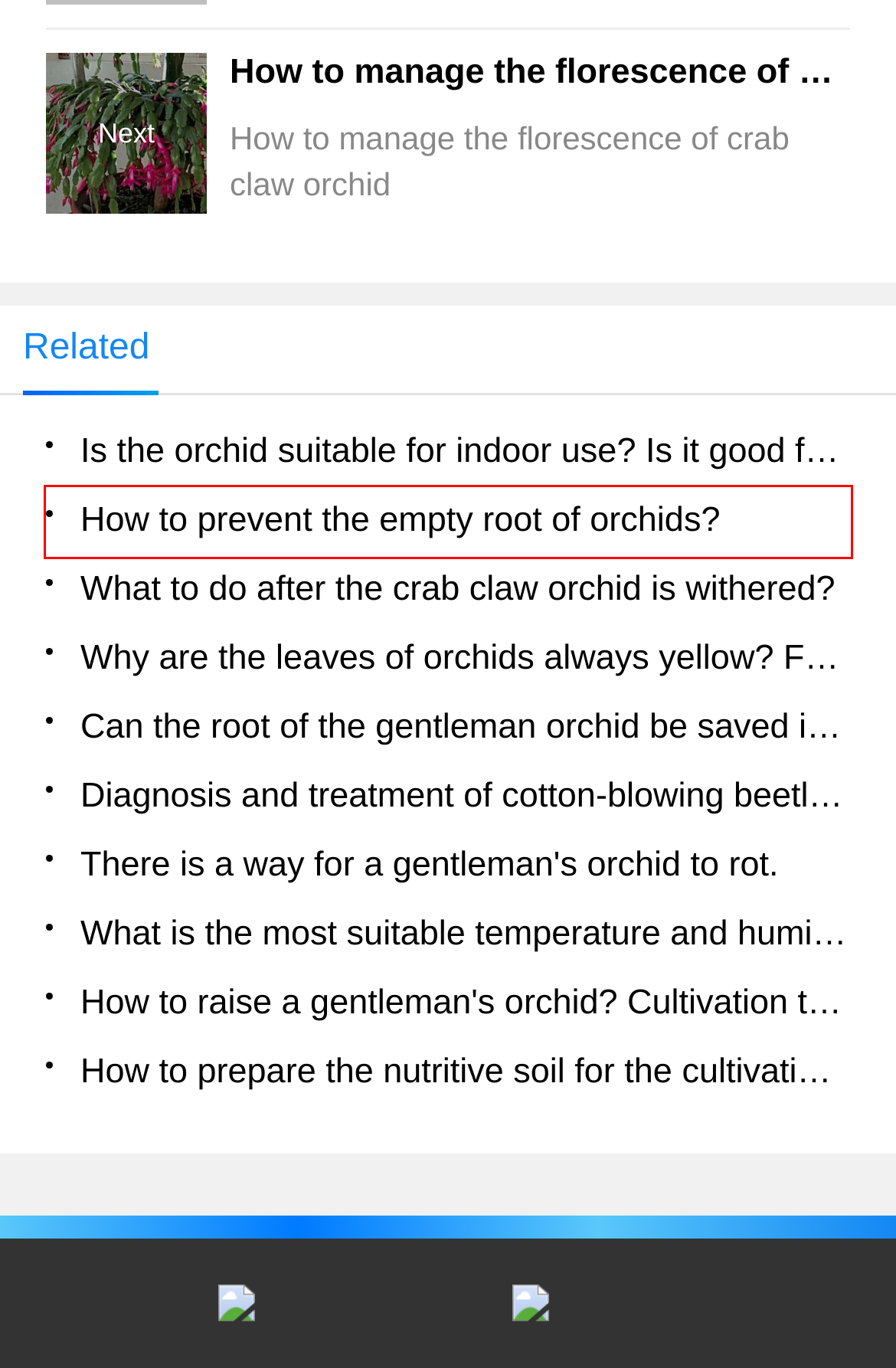You’re provided with a screenshot of a webpage that has a red bounding box around an element. Choose the best matching webpage description for the new page after clicking the element in the red box. The options are:
A. How to manage the florescence of crab claw orchid 06/13 Update MySheen
B. How to prevent the empty root of orchids? 06/13 Update MySheen
C. Diagnosis and treatment of cotton-blowing beetle insects in Cymbidium 06/13 Update MySheen
D. How to raise a gentleman's orchid? Cultivation techniques of Cymbidium 06/13 Update MySheen
E. What to do after the crab claw orchid is withered? 06/13 Update MySheen
F. Can the root of the gentleman orchid be saved if it is rotten? 06/13 Update MySheen
G. Is the orchid suitable for indoor use? Is it good for the body? 06/13 Update MySheen
H. There is a way for a gentleman's orchid to rot. 06/13 Update MySheen

B